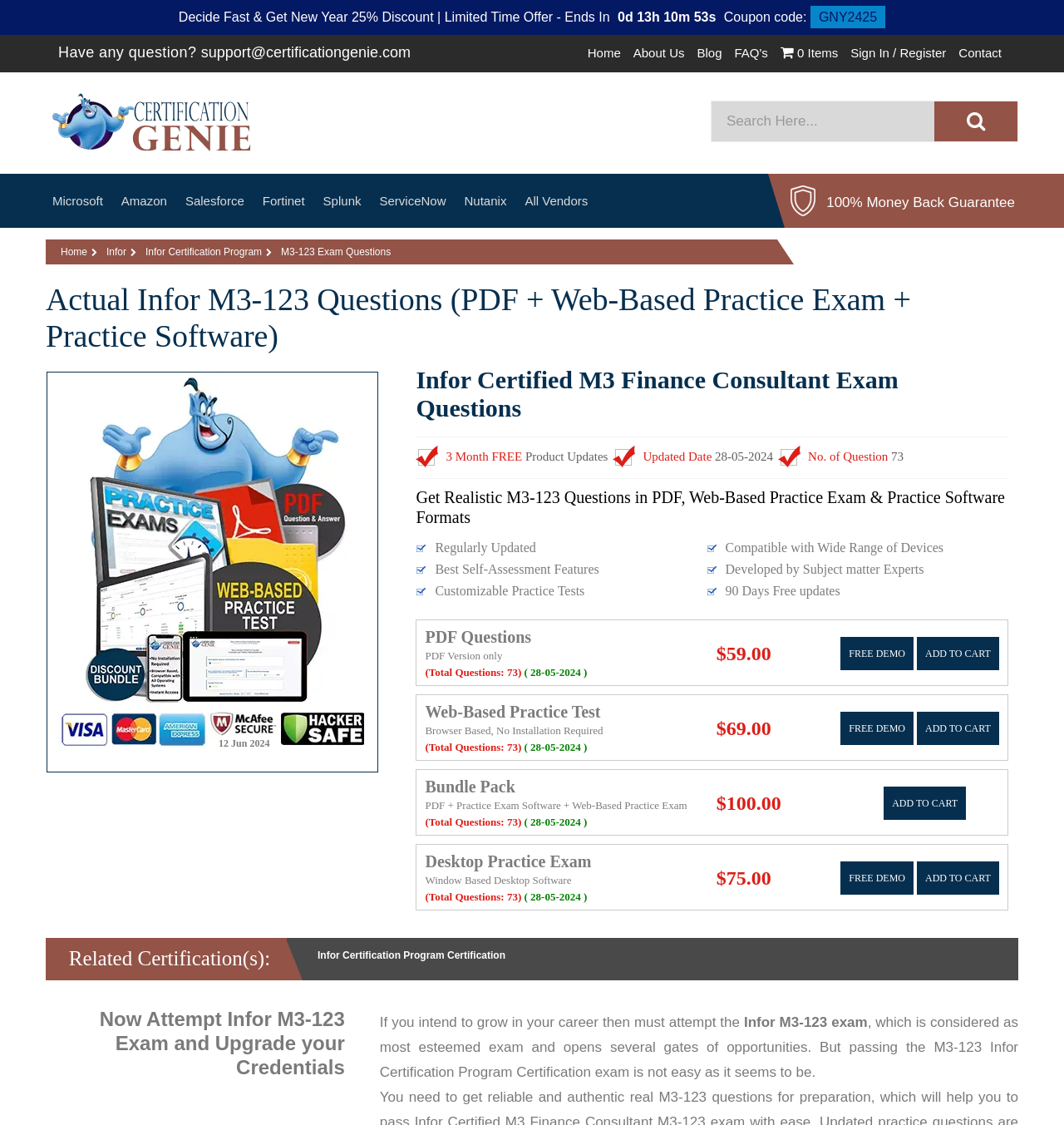Provide a short answer to the following question with just one word or phrase: What is the discount percentage offered for a limited time?

25%